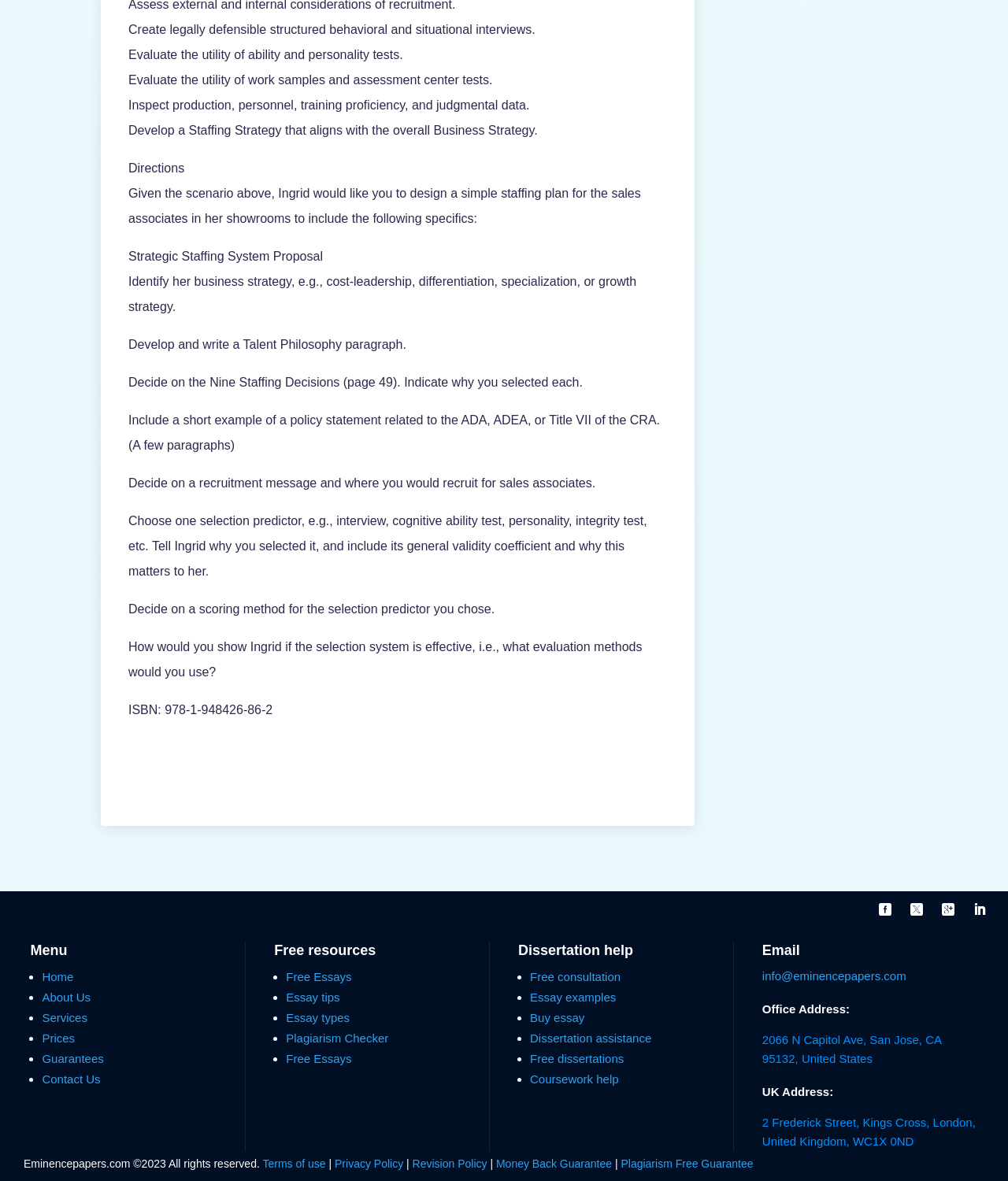What is the business strategy mentioned in the staffing plan?
Answer with a single word or phrase by referring to the visual content.

Cost-leadership, differentiation, specialization, or growth strategy